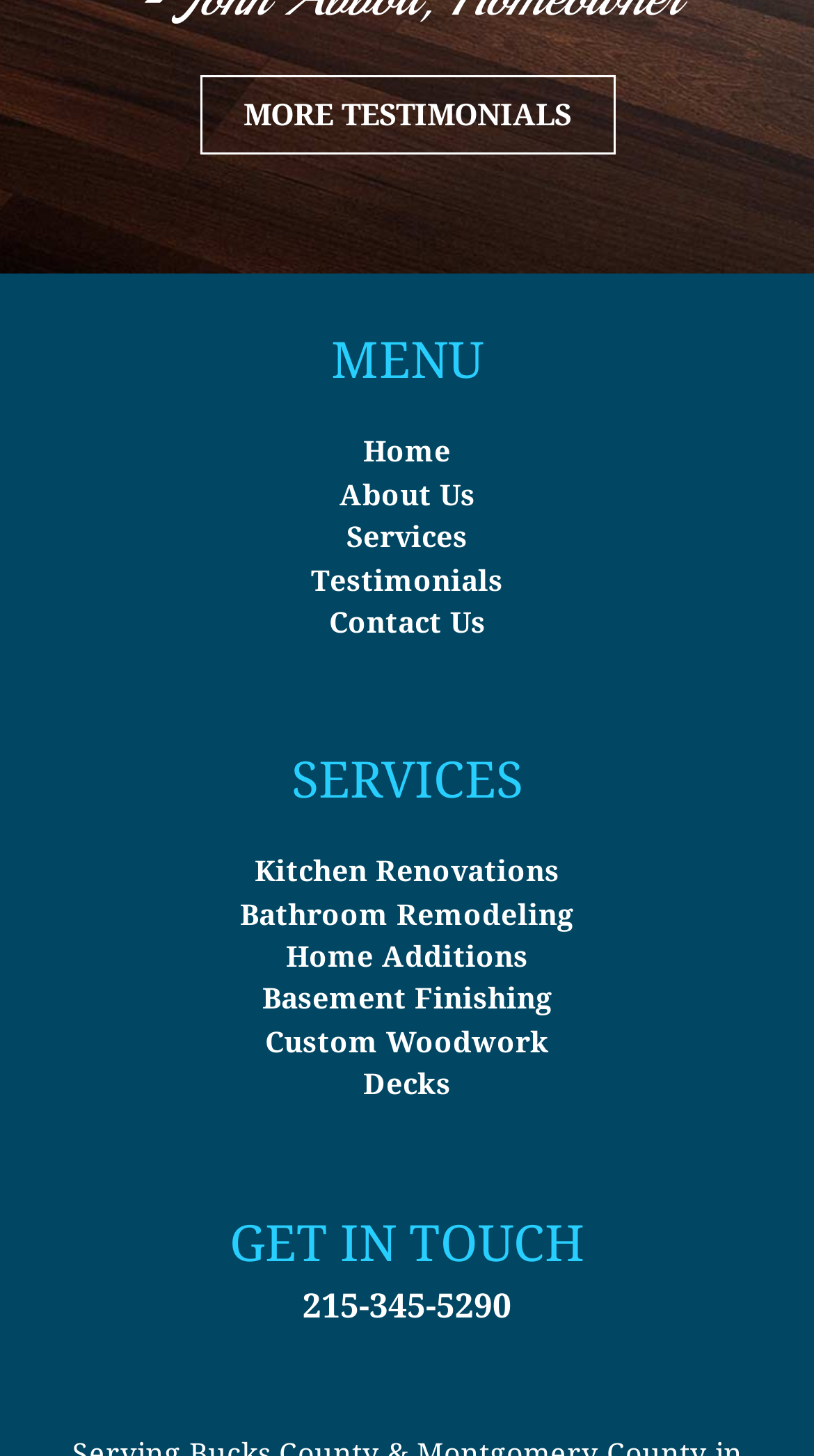Highlight the bounding box coordinates of the region I should click on to meet the following instruction: "Go to Home page".

[0.446, 0.299, 0.554, 0.322]